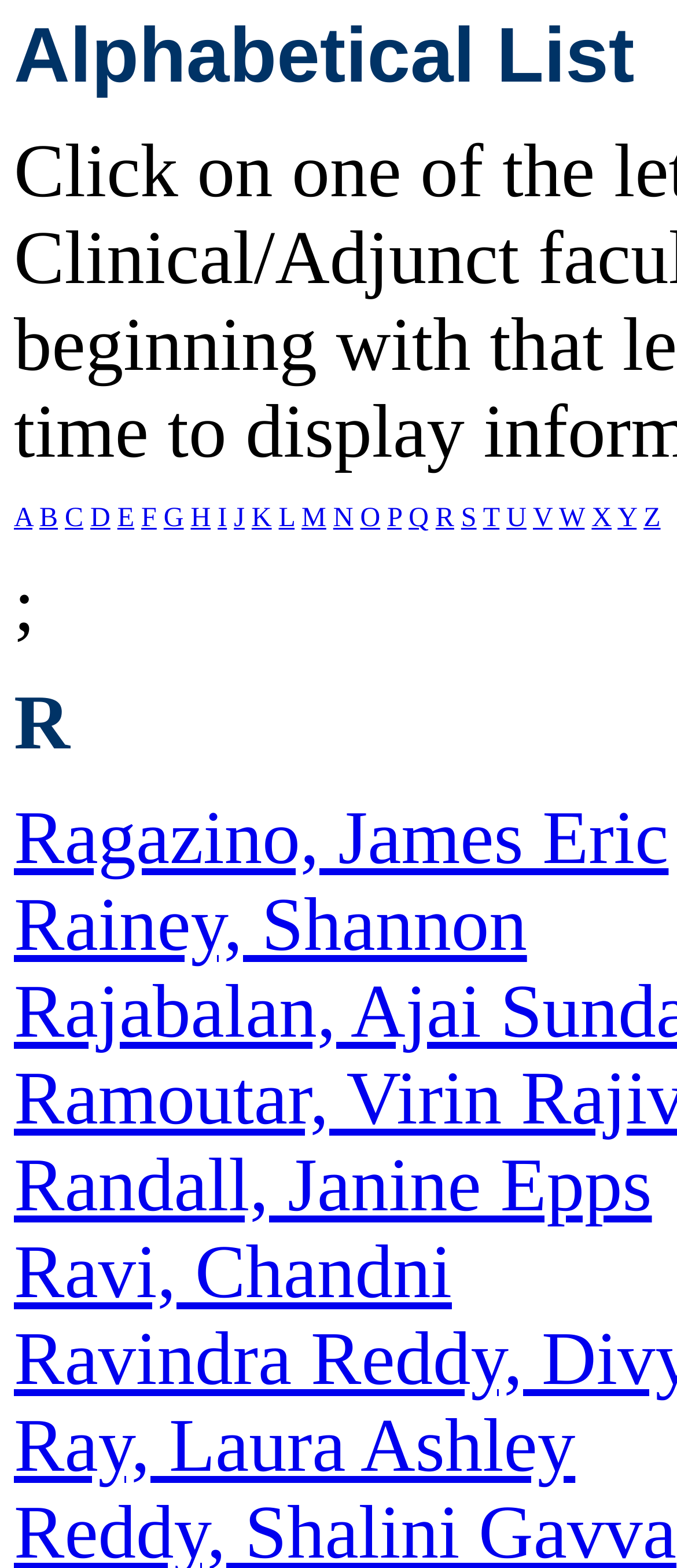Kindly determine the bounding box coordinates of the area that needs to be clicked to fulfill this instruction: "Select the letter R".

[0.021, 0.433, 0.103, 0.488]